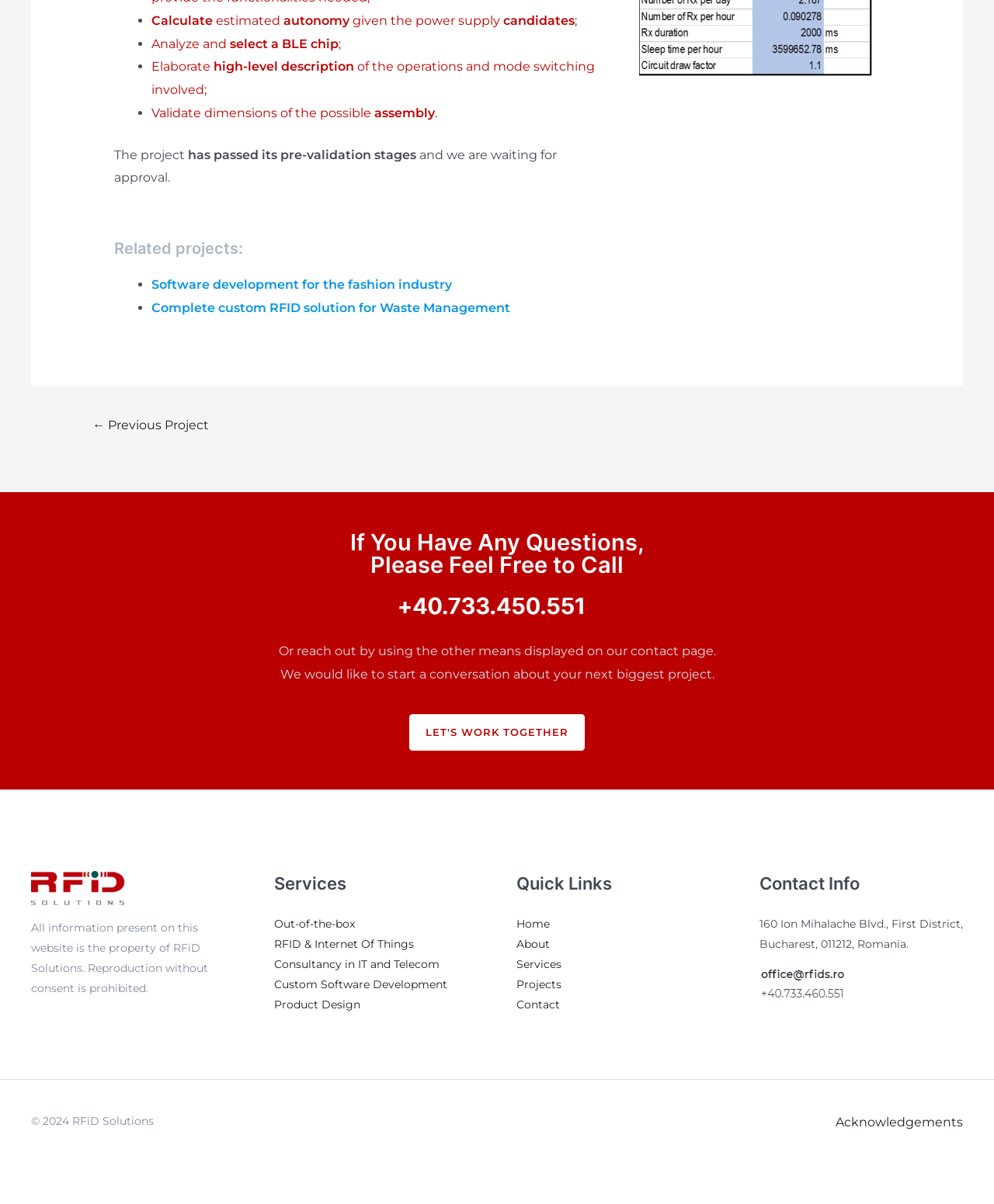Predict the bounding box coordinates of the area that should be clicked to accomplish the following instruction: "Click on 'Contact'". The bounding box coordinates should consist of four float numbers between 0 and 1, i.e., [left, top, right, bottom].

[0.52, 0.828, 0.563, 0.84]